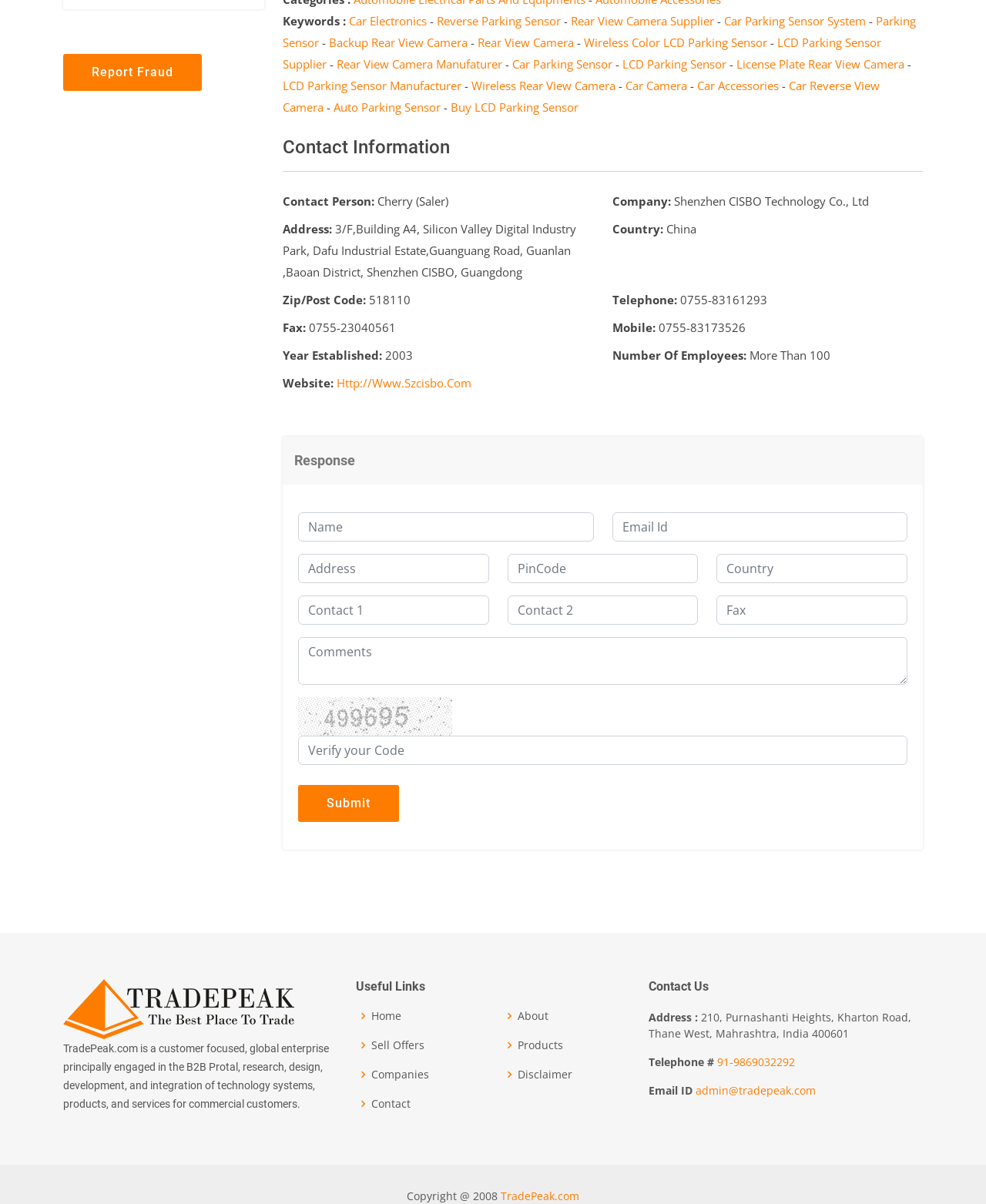Using the given element description, provide the bounding box coordinates (top-left x, top-left y, bottom-right x, bottom-right y) for the corresponding UI element in the screenshot: Reverse Parking Sensor

[0.443, 0.011, 0.569, 0.024]